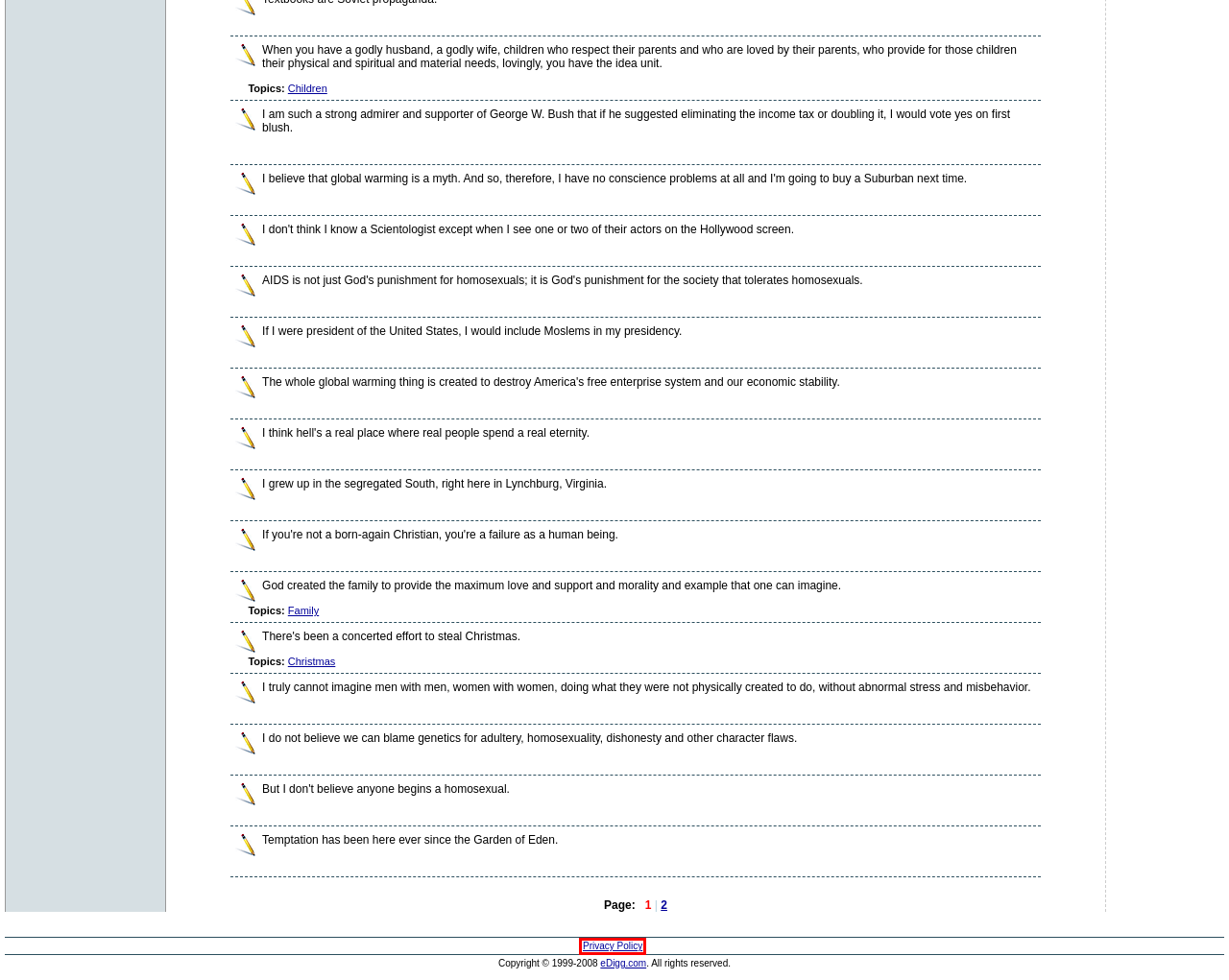Please examine the screenshot provided, which contains a red bounding box around a UI element. Select the webpage description that most accurately describes the new page displayed after clicking the highlighted element. Here are the candidates:
A. Christmas Quotes
B. Famous Quotes by Author Name - U
C. Famous Quotes by Author Name - N
D. Famous Quotes by Author Name - C
E. eDigg.com - Privacy Policy
F. Famous Quotes by Author Name - O
G. Famous Quotes by Author Name - F
H. Children Quotes

E